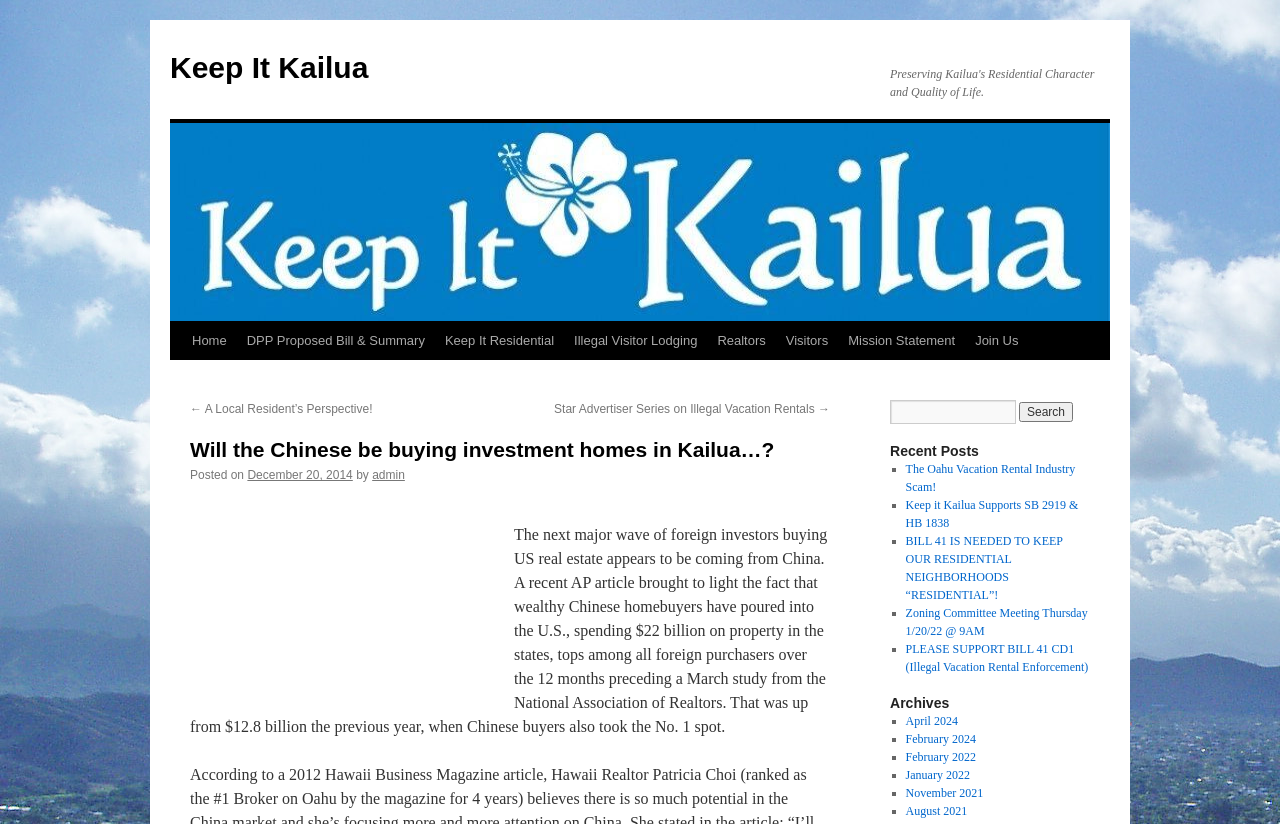What is the amount of money spent by Chinese homebuyers in the US?
Please ensure your answer to the question is detailed and covers all necessary aspects.

The amount of money spent by Chinese homebuyers in the US can be found in the article content, which states 'wealthy Chinese homebuyers have poured into the U.S., spending $22 billion on property in the states'.